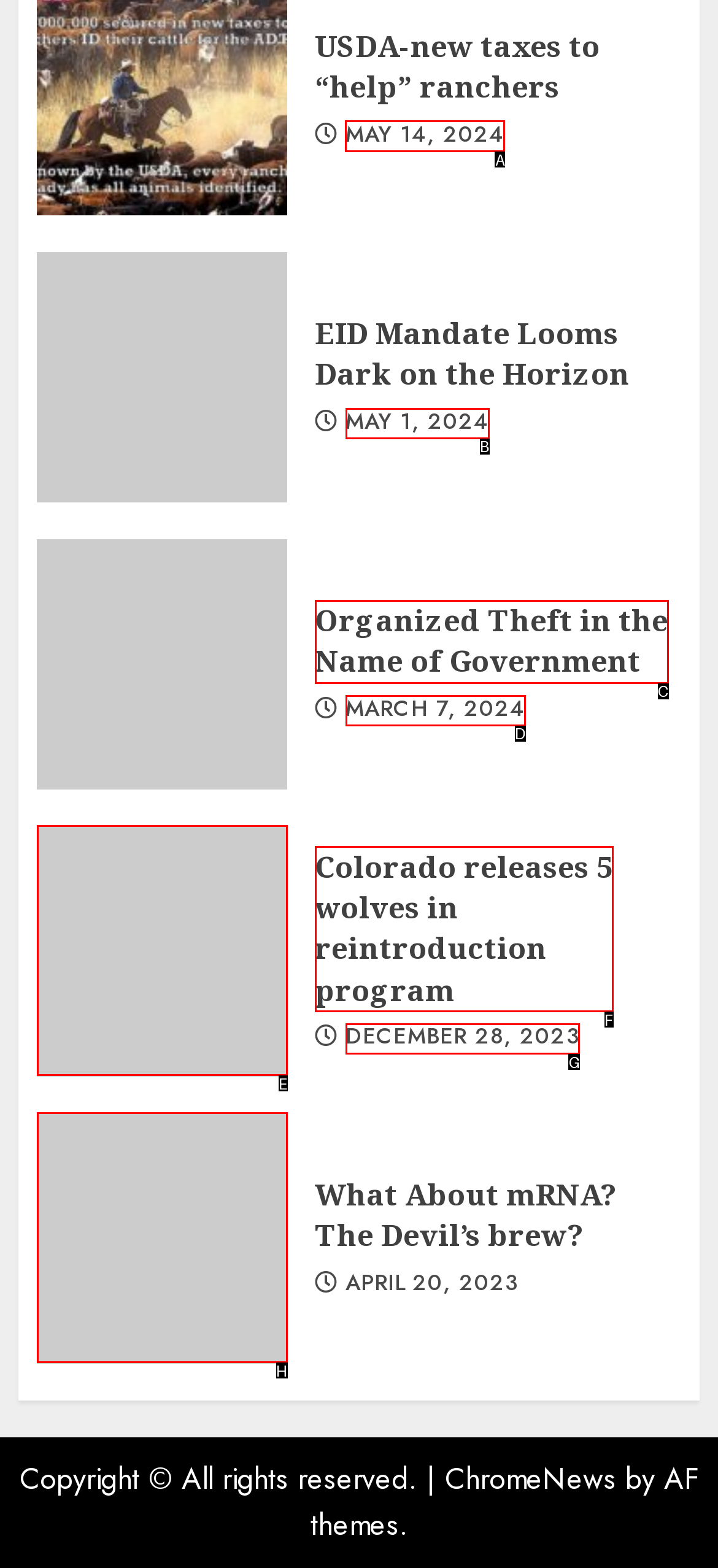Select the HTML element that should be clicked to accomplish the task: Check news from MAY 14, 2024 Reply with the corresponding letter of the option.

A